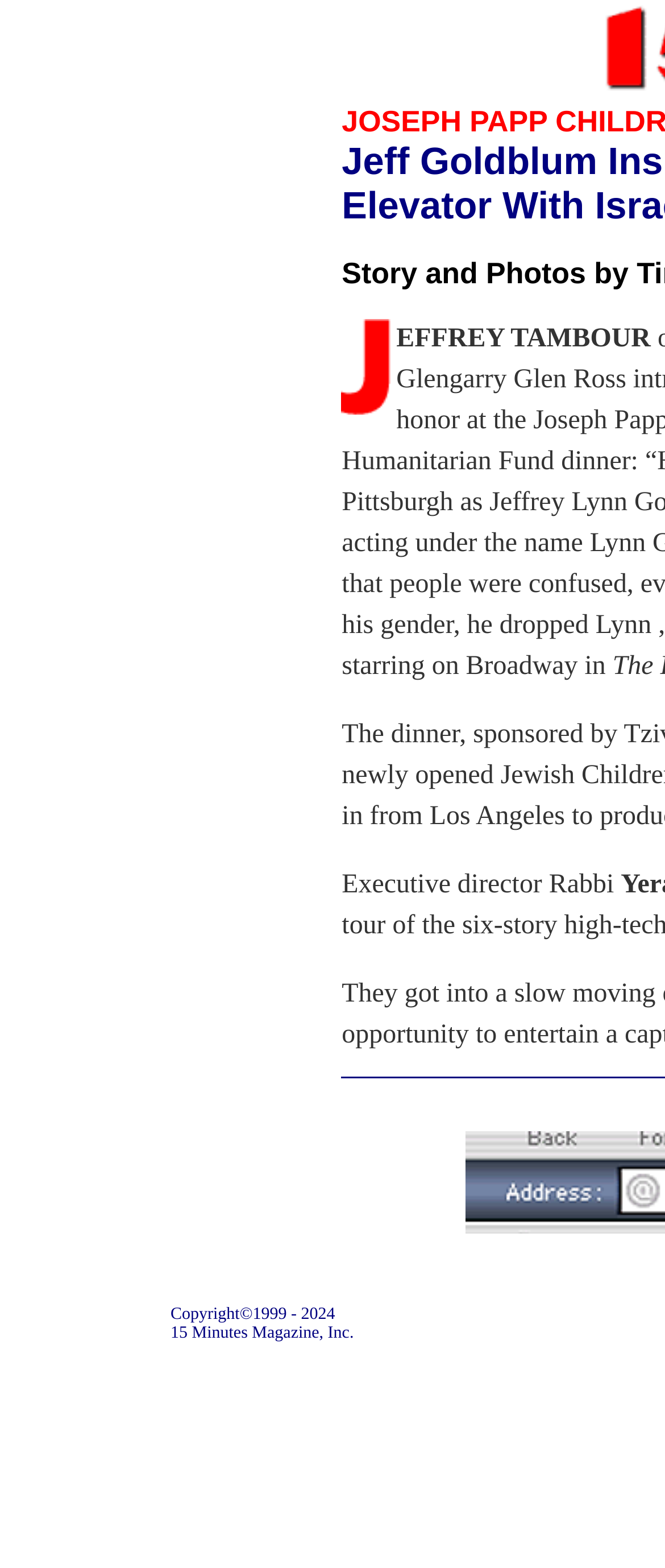Provide a thorough description of the webpage's content and layout.

The webpage appears to be a news and entertainment website, with a focus on society and celebrity news. At the top of the page, there is a prominent image, likely a logo, with the text "JOSEPH PAPP CHILDREN'S FUND" next to it. Below the logo, there is a table cell containing several lines of text, including the names "EFFREY TAMBOUR" and "Rabbi", as well as locations "Pittsburgh" and "Los Angeles". The text is arranged in a hierarchical structure, with the names and locations grouped together.

In the middle of the page, there is a section with a single line of text, "The", which is positioned above another section with the text "Los Angeles". This suggests that the page may be divided into different sections or articles, each with its own headline or title.

At the bottom of the page, there are two lines of text, one with a copyright notice "Copyright©1999 - 2024 15 Minutes Magazine, Inc." and another with a single non-breaking space character. The copyright notice is centered on the page, taking up about half of the width.

Overall, the page appears to be a news or magazine-style website, with a focus on entertainment and society news, and a simple, text-heavy layout.